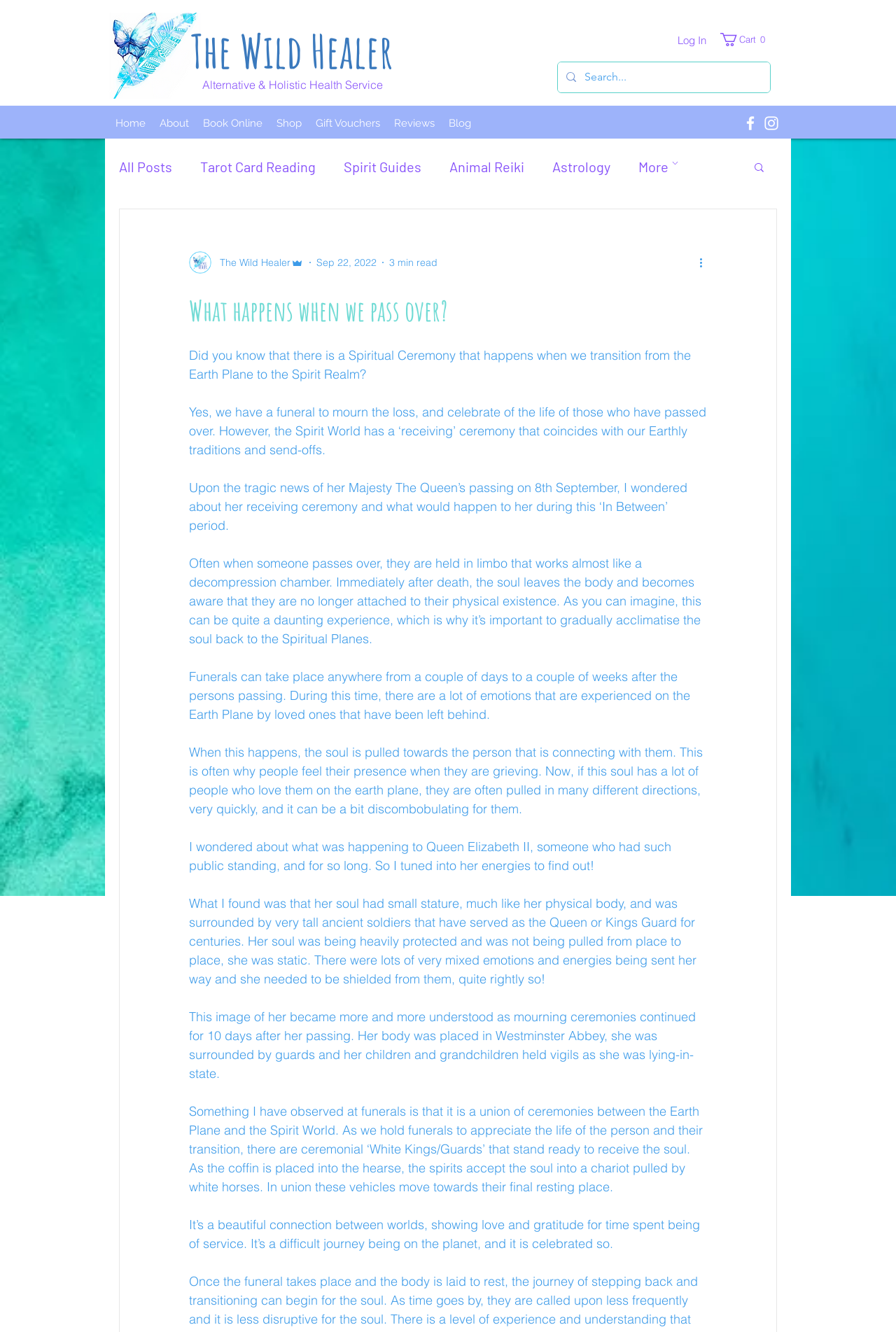What is the topic of the blog post?
From the image, respond with a single word or phrase.

Spiritual Ceremony